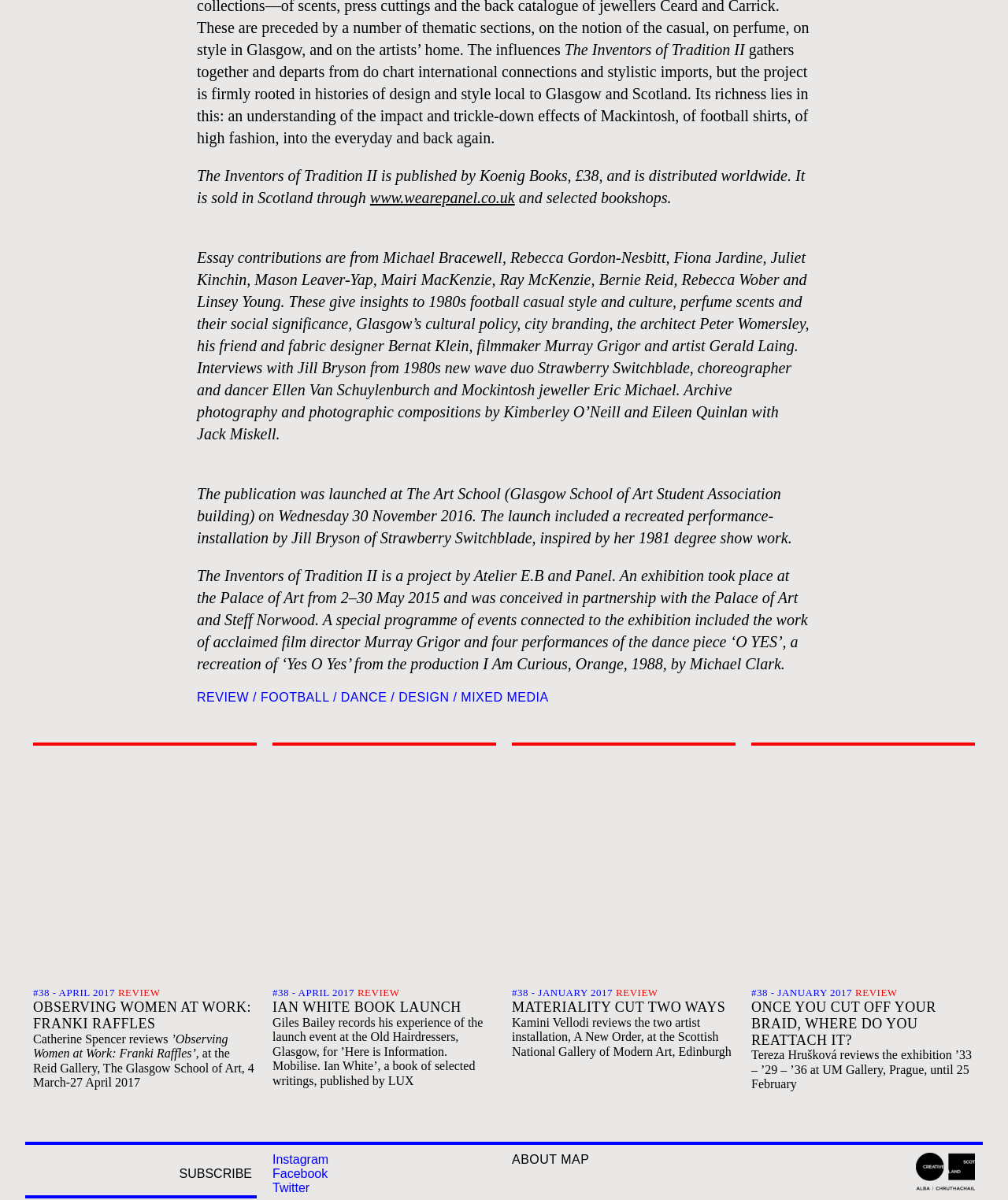Please locate the bounding box coordinates of the element that should be clicked to complete the given instruction: "Read the review of 'Observing Women at Work: Franki Raffles'".

[0.033, 0.833, 0.255, 0.907]